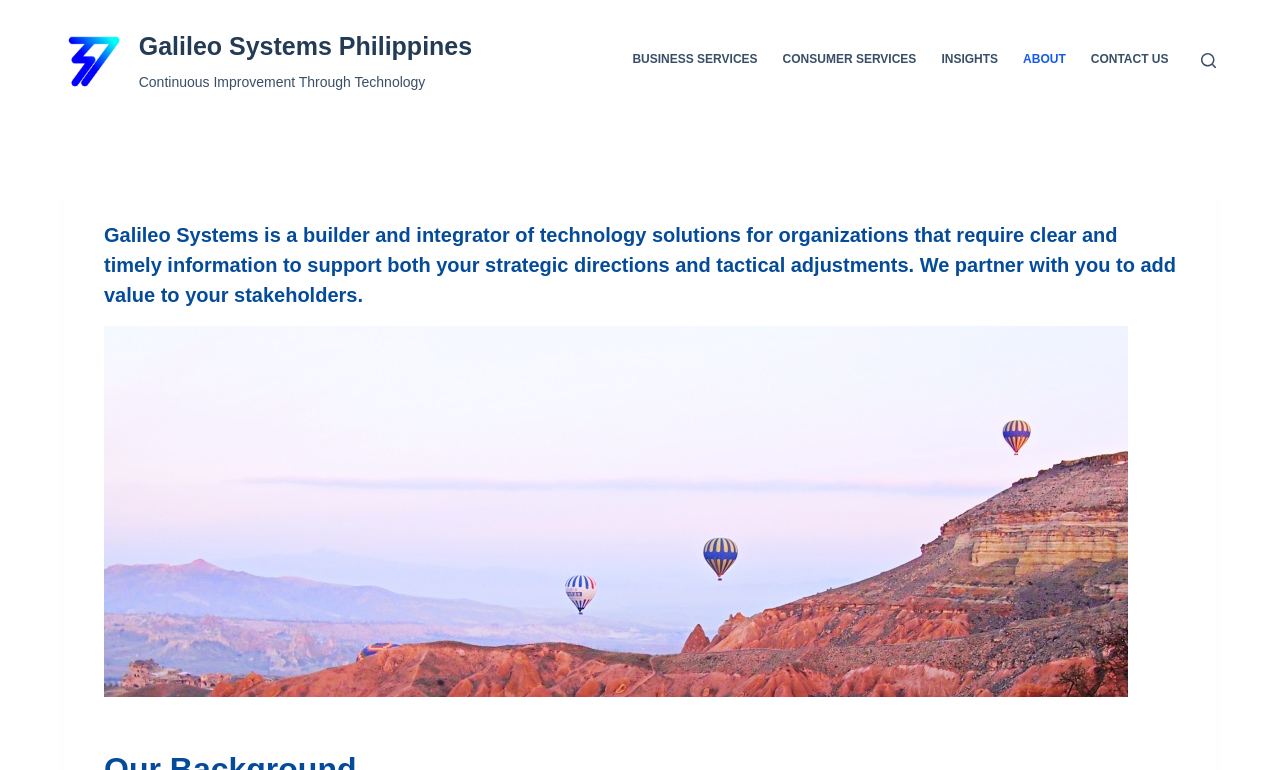What are the main services offered by the company?
Please answer using one word or phrase, based on the screenshot.

Business Services, Consumer Services, Insights